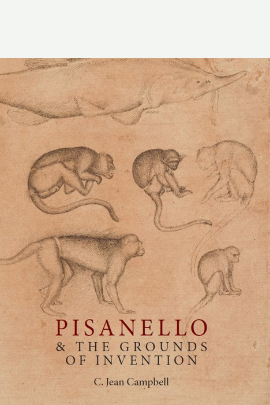Observe the image and answer the following question in detail: What is the background color of the book cover?

The caption describes the background of the book cover as a soft beige color, which provides a subtle and calming contrast to the bold red letters of the title and the detailed sketches of animals.